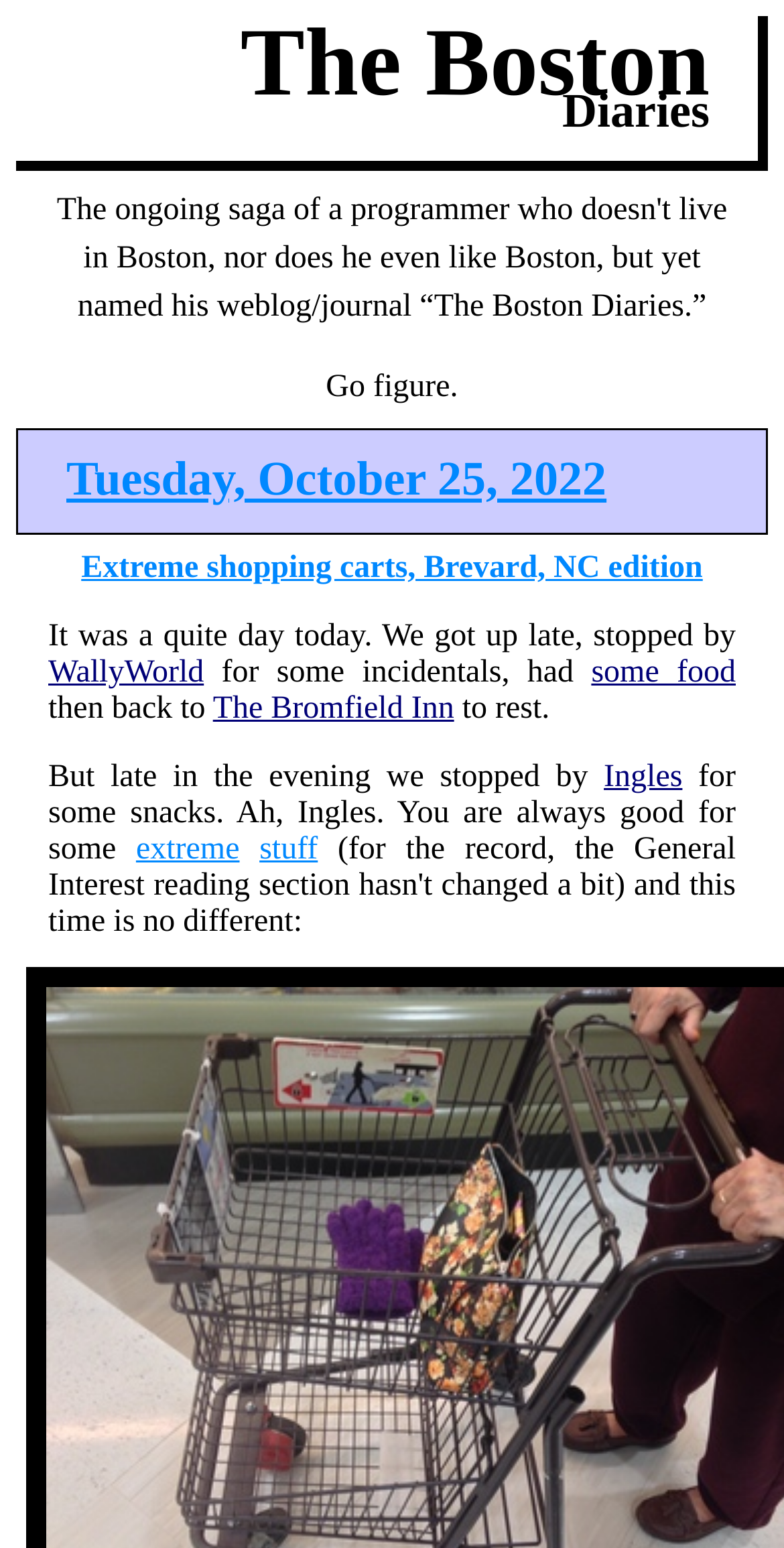Describe all the visual and textual components of the webpage comprehensively.

The webpage is a personal blog titled "The Boston Diaries" with a subtitle "Captain Napalm". At the top, there is a heading with the title "The Boston Diaries" followed by a brief phrase "Go figure." Below the title, there are three headings that appear to be article titles, each with a corresponding link. The first article title is "Tuesday, October 25, 2022", the second is "Extreme shopping carts, Brevard, NC edition", and the third is not explicitly stated but seems to be a continuation of the article.

The main content of the webpage is a personal journal entry that describes the author's daily activities. The text is divided into several paragraphs, with links to specific locations and entities mentioned throughout the text, such as "WallyWorld", "The Bromfield Inn", and "Ingles". The entry discusses the author's daily routine, including shopping and resting, and mentions encountering "extreme" things at Ingles.

The layout of the webpage is simple, with headings and links arranged in a vertical sequence, and the main content text flowing from top to bottom. There are no images on the page. Overall, the webpage has a personal and informal tone, with the author sharing their daily experiences and thoughts.